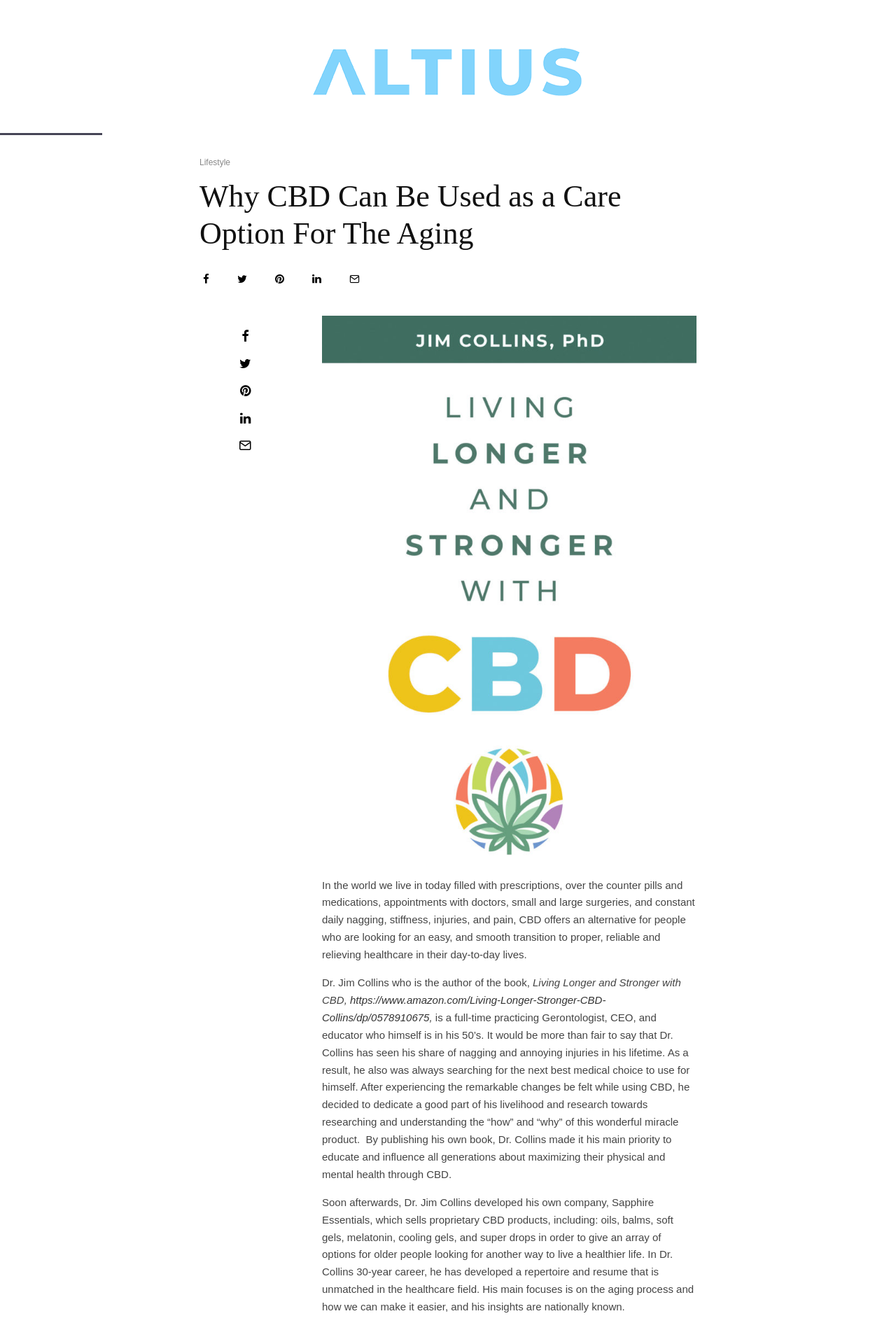What is the purpose of Dr. Collins' book?
Please provide a comprehensive answer based on the visual information in the image.

The purpose of Dr. Collins' book can be determined by reading the text that mentions 'By publishing his own book, Dr. Collins made it his main priority to educate and influence all generations about maximizing their physical and mental health through CBD'.